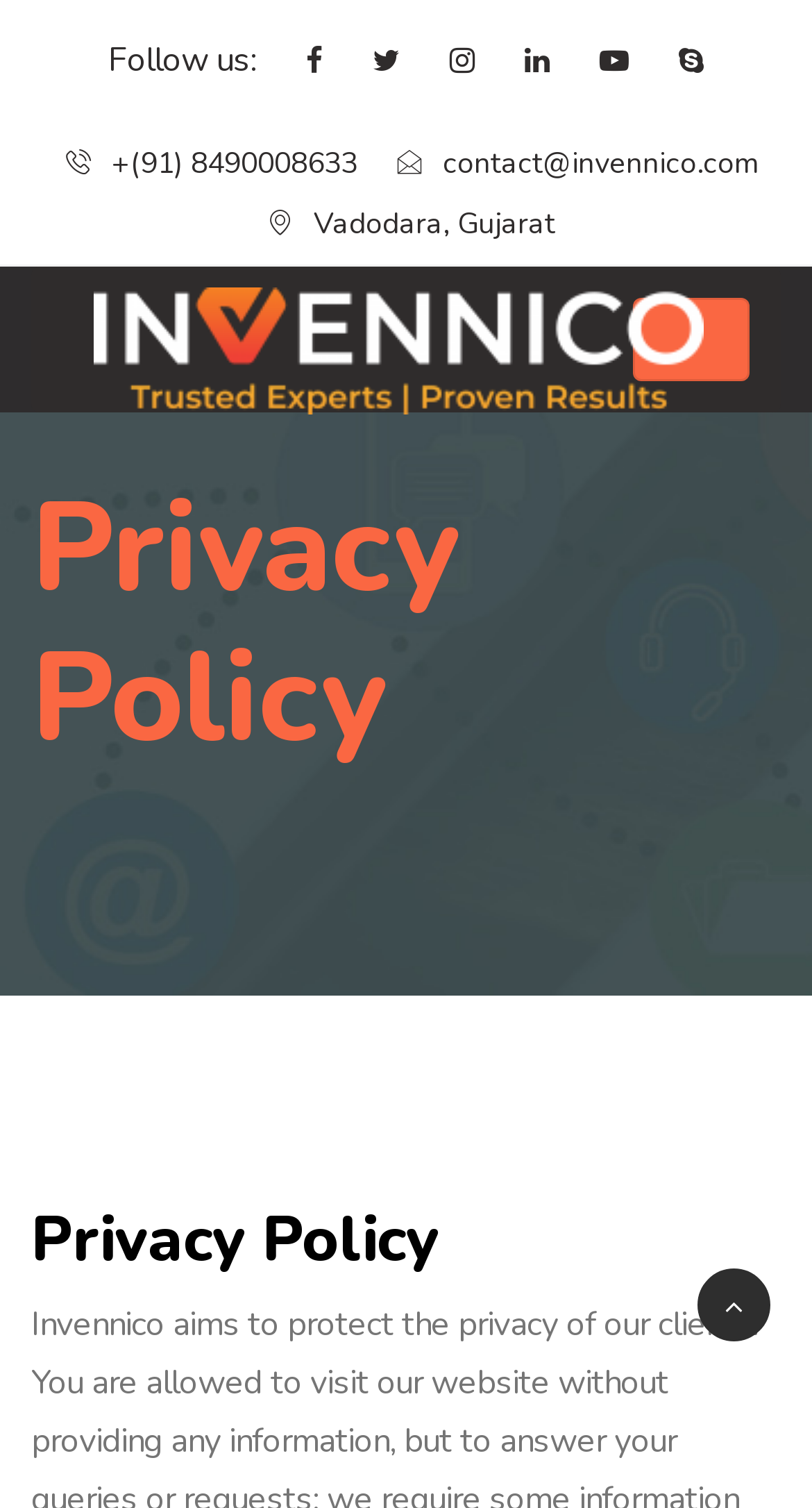Find the bounding box coordinates of the area to click in order to follow the instruction: "find jazz guitar teachers".

None